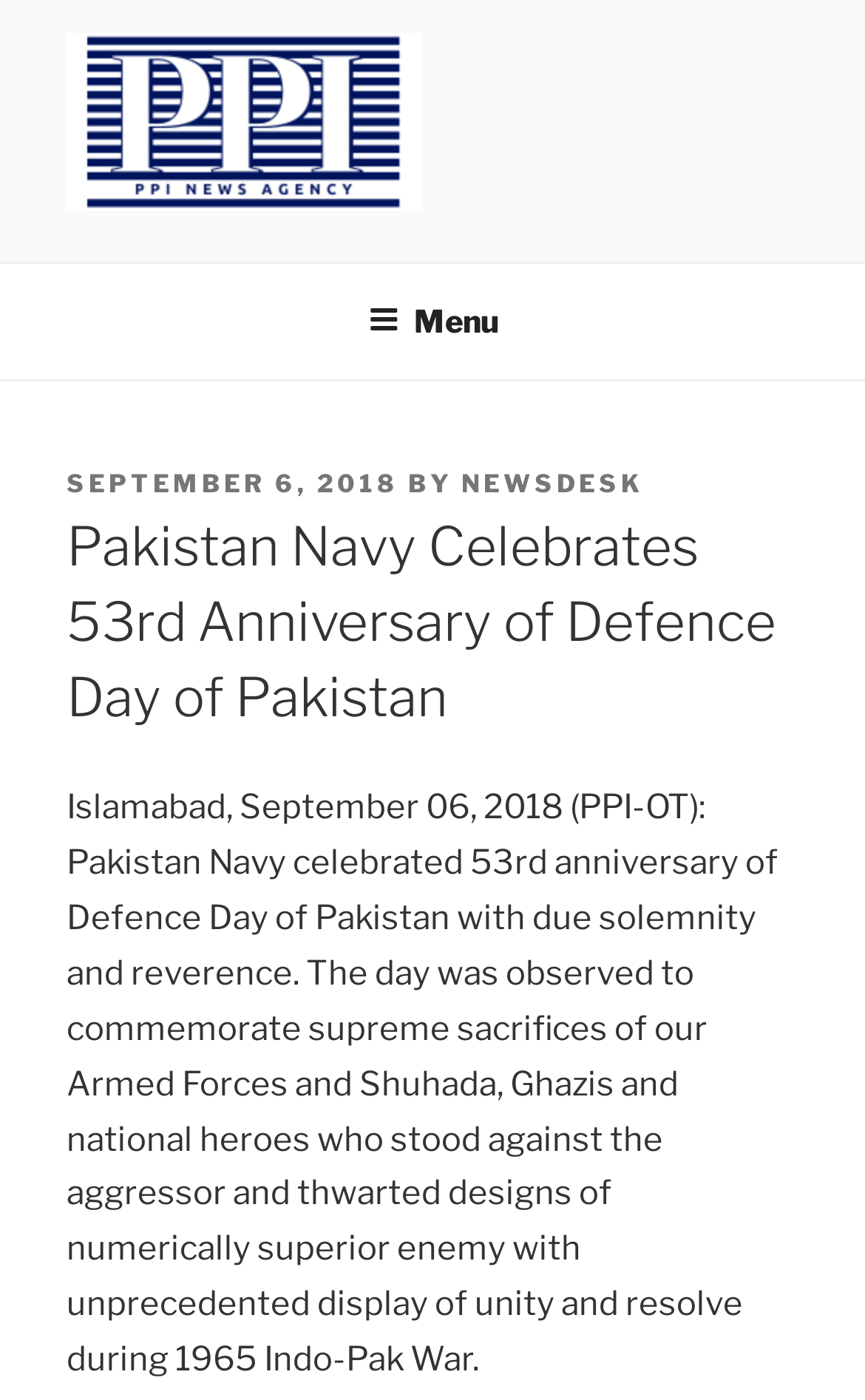Respond to the question below with a single word or phrase:
What is the occasion being celebrated?

53rd anniversary of Defence Day of Pakistan